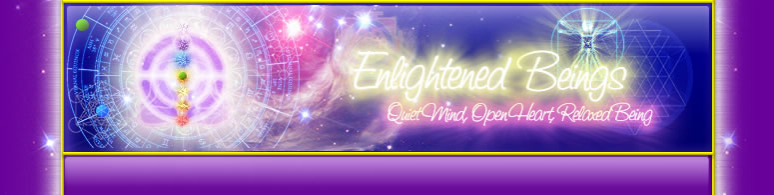Explain the image with as much detail as possible.

The image features a beautifully designed graphic that conveys a theme of spiritual enlightenment. The background encompasses vibrant hues of purple and pink, evoking a sense of tranquility and inspiration. At the center, intricate geometric patterns intertwine with a luminous orb, symbolizing the connection to higher consciousness. Radiating from this orb are colorful chakras, emphasizing the importance of energy alignment and wellness.

Above this captivating imagery, the words "Enlightened Beings" are prominently displayed in a glowing, ethereal font, suggesting an invitation to explore inner peace and spiritual growth. The tagline "Quiet Mind, Open Heart, Relaxed Being" further enriches the concept, encouraging individuals to foster tranquility and openness within themselves. Overall, the design evokes a sense of cosmic harmony and the pursuit of spiritual awakening.